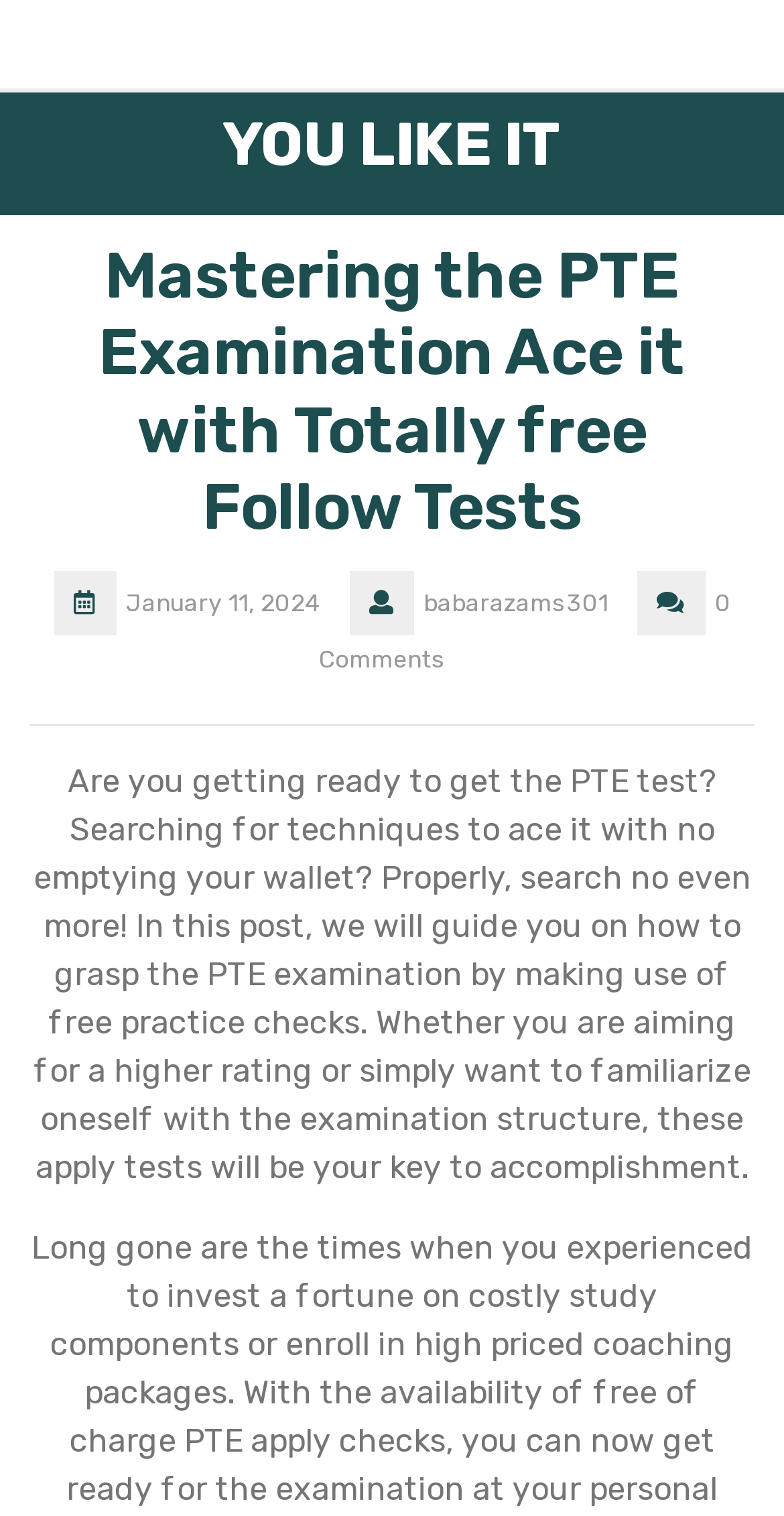Locate the heading on the webpage and return its text.

YOU LIKE IT